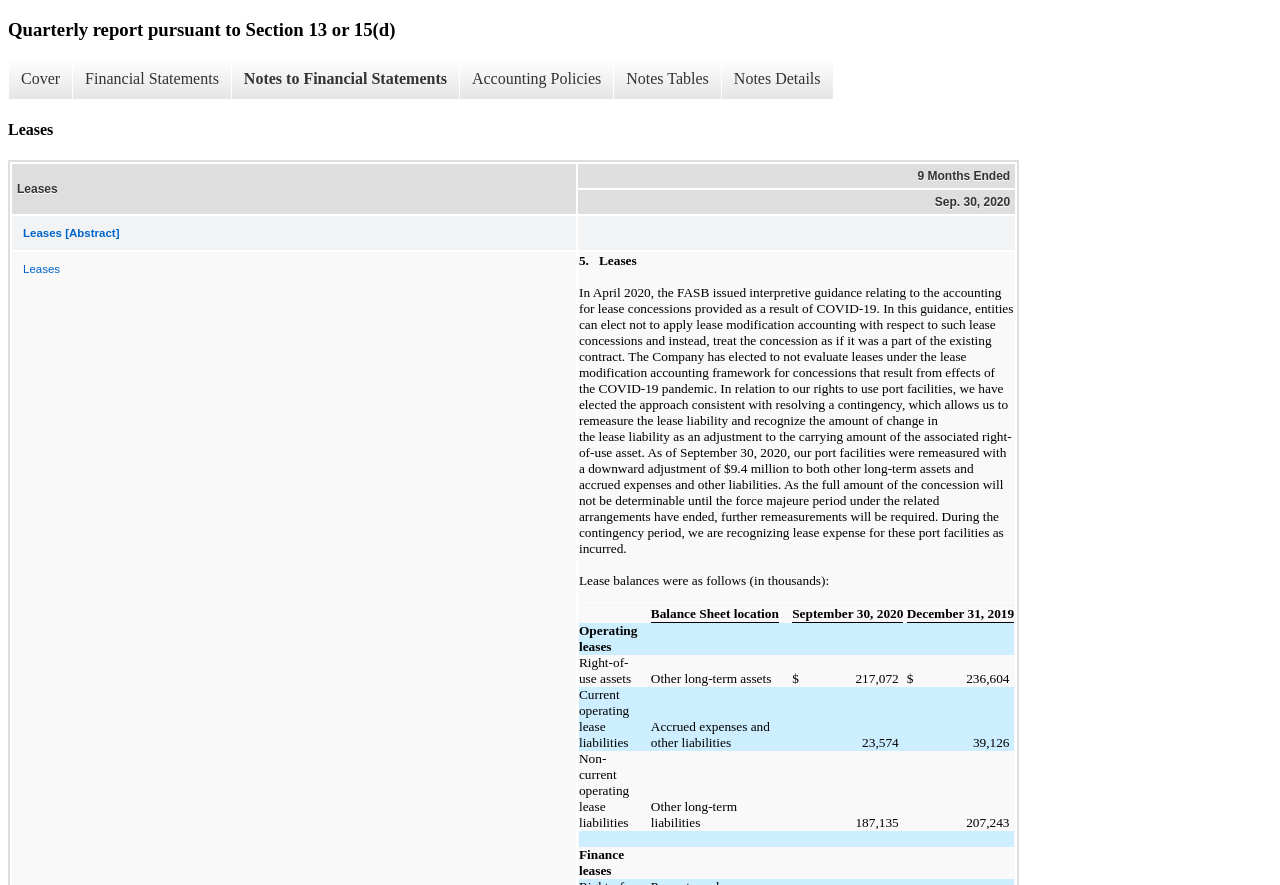Determine the bounding box coordinates for the region that must be clicked to execute the following instruction: "Click on 'Cover'".

[0.006, 0.067, 0.056, 0.112]